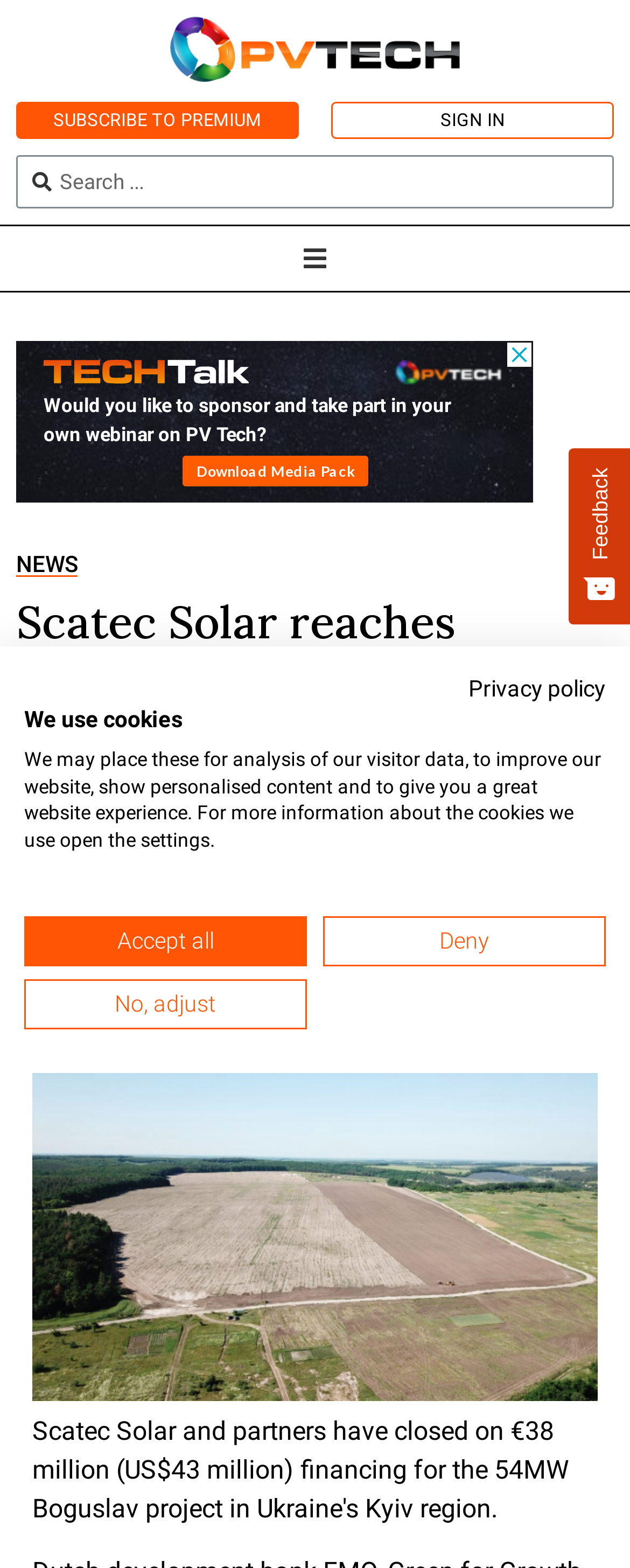Pinpoint the bounding box coordinates of the area that must be clicked to complete this instruction: "View project details".

[0.785, 0.555, 0.897, 0.569]